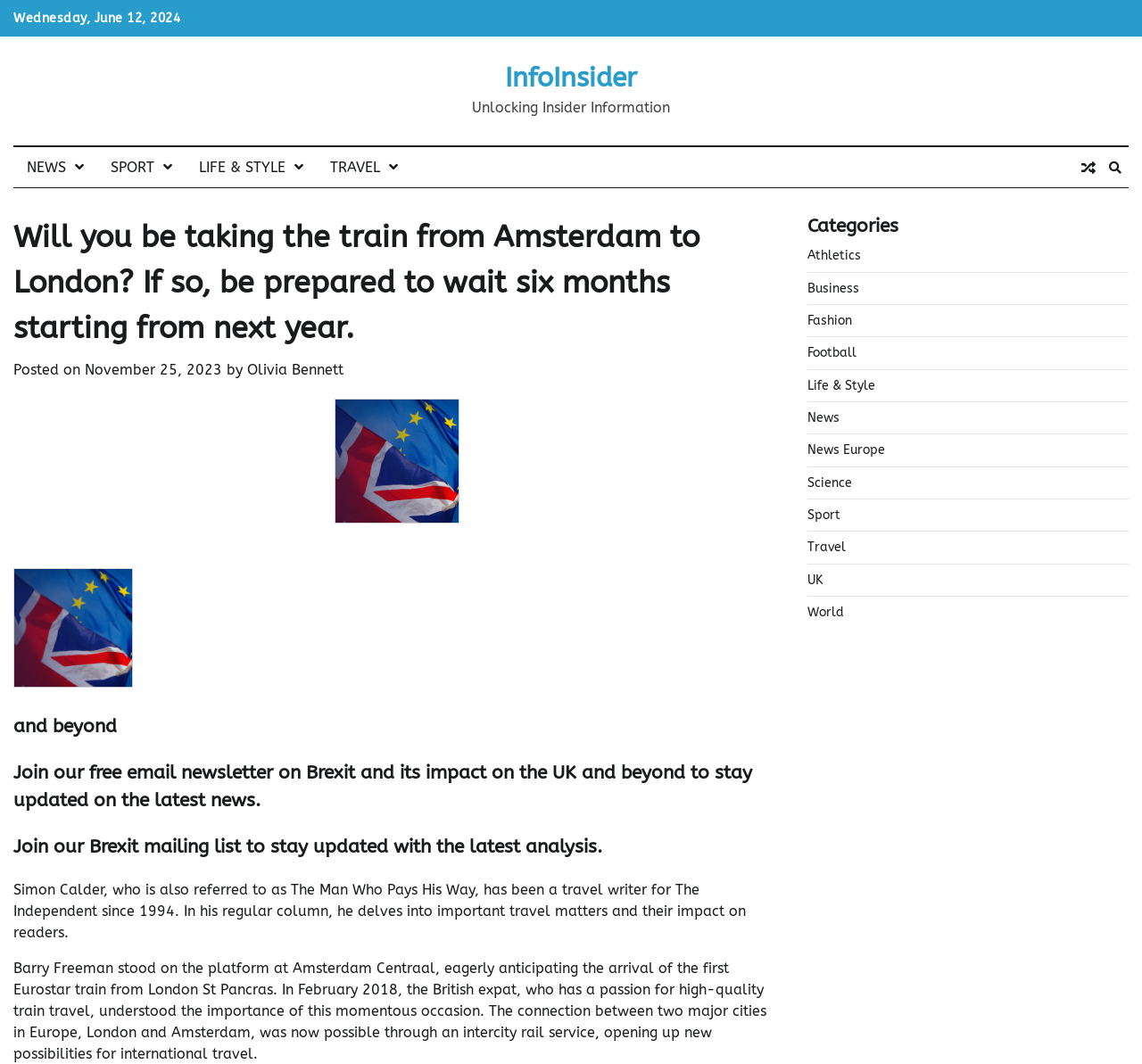Please find the top heading of the webpage and generate its text.

Will you be taking the train from Amsterdam to London? If so, be prepared to wait six months starting from next year.